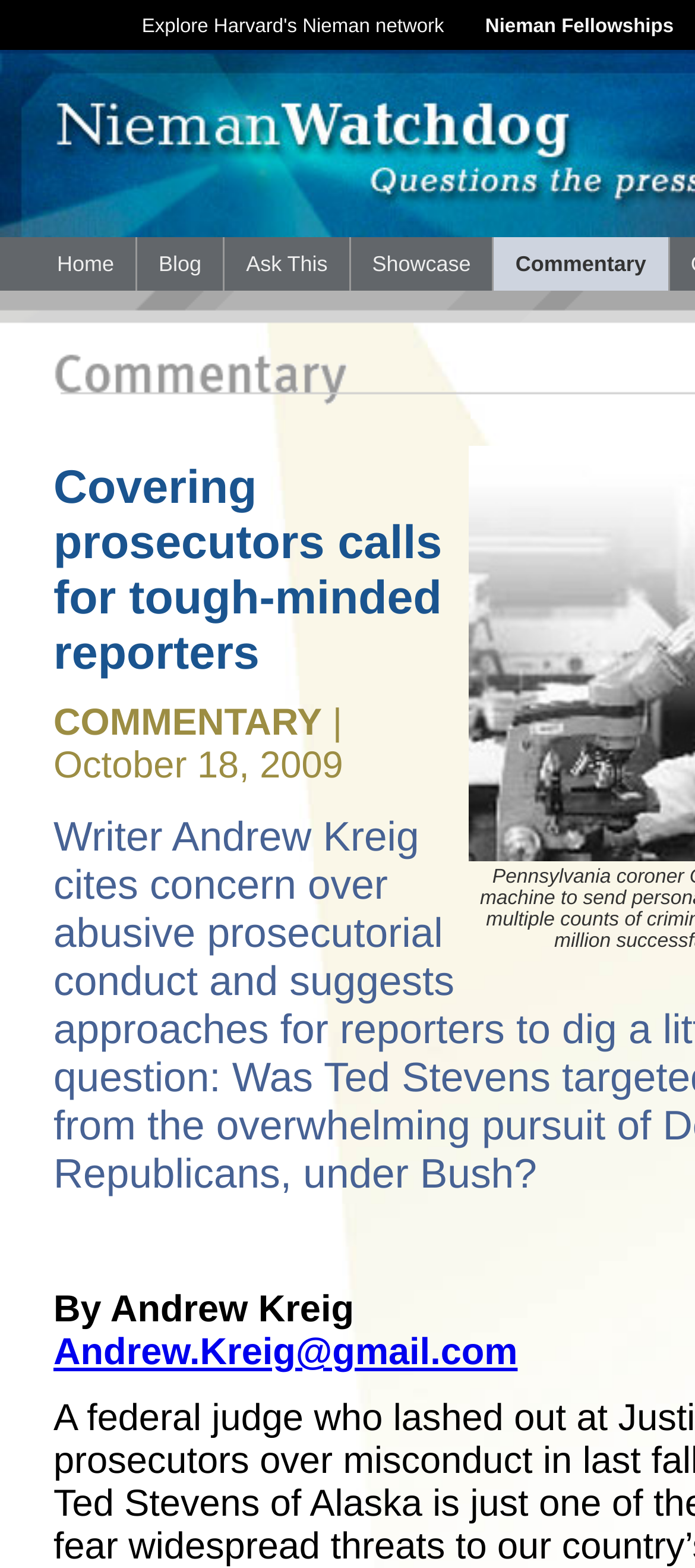Using the webpage screenshot and the element description Nieman Fellowships, determine the bounding box coordinates. Specify the coordinates in the format (top-left x, top-left y, bottom-right x, bottom-right y) with values ranging from 0 to 1.

[0.698, 0.01, 0.969, 0.024]